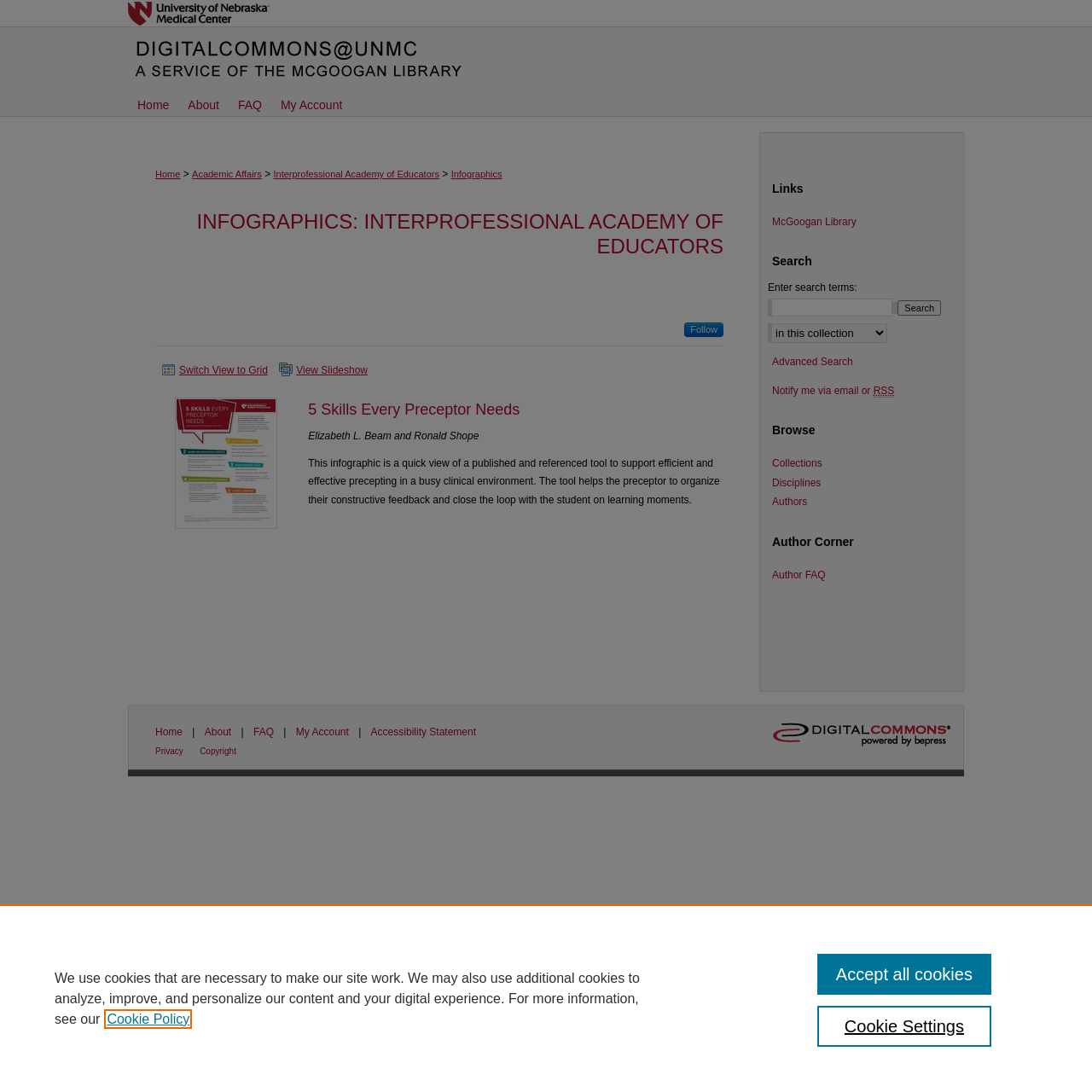What is the topic of the infographic?
Examine the image and provide an in-depth answer to the question.

I found the answer by looking at the heading '5 Skills Every Preceptor Needs' and the link '5 Skills Every Preceptor Needs by Elizabeth L. Beam and Ronald Shope', which suggests that the infographic is about the 5 skills every preceptor needs.